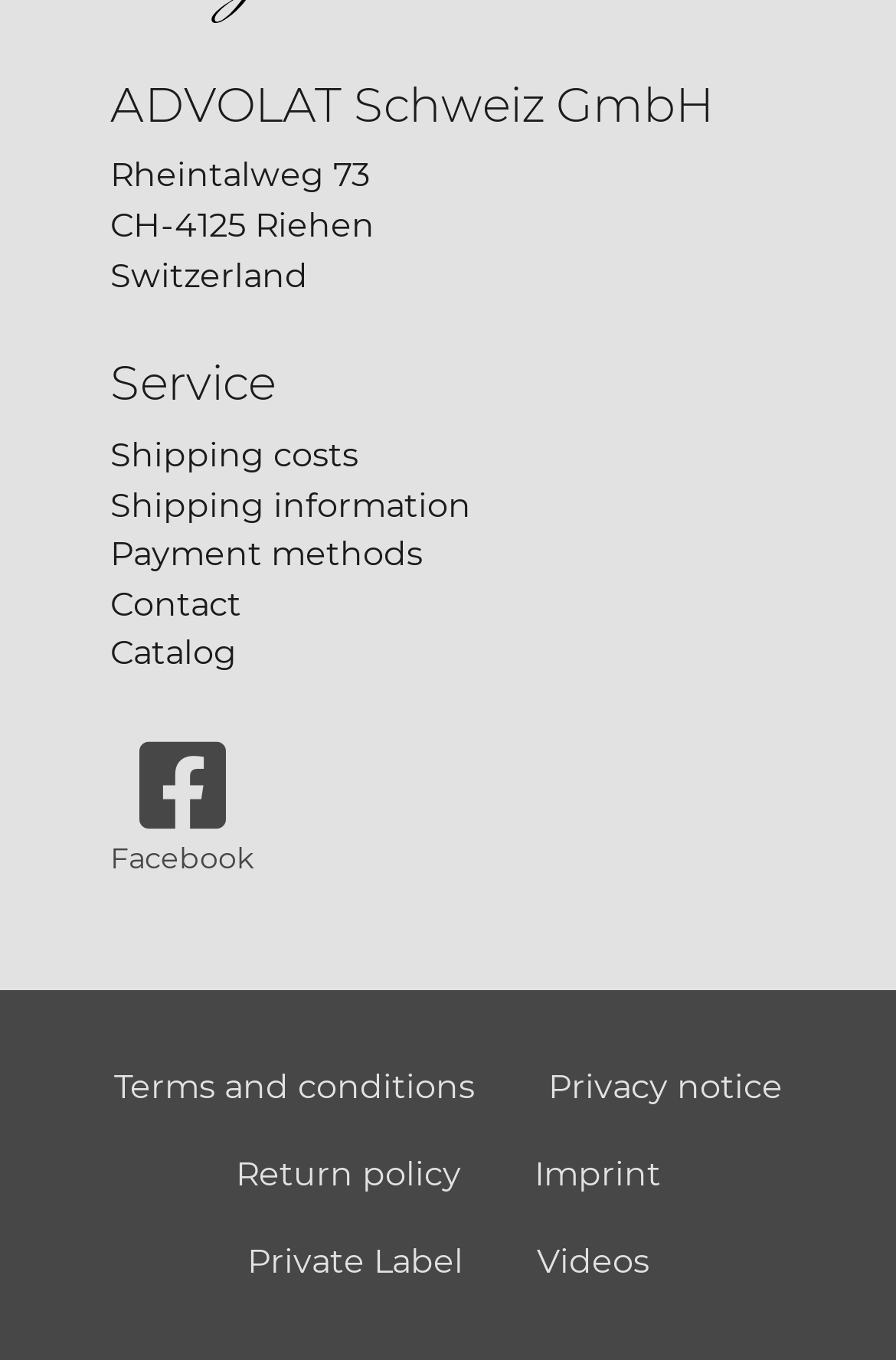Highlight the bounding box coordinates of the element you need to click to perform the following instruction: "View shipping costs."

[0.123, 0.317, 0.877, 0.354]